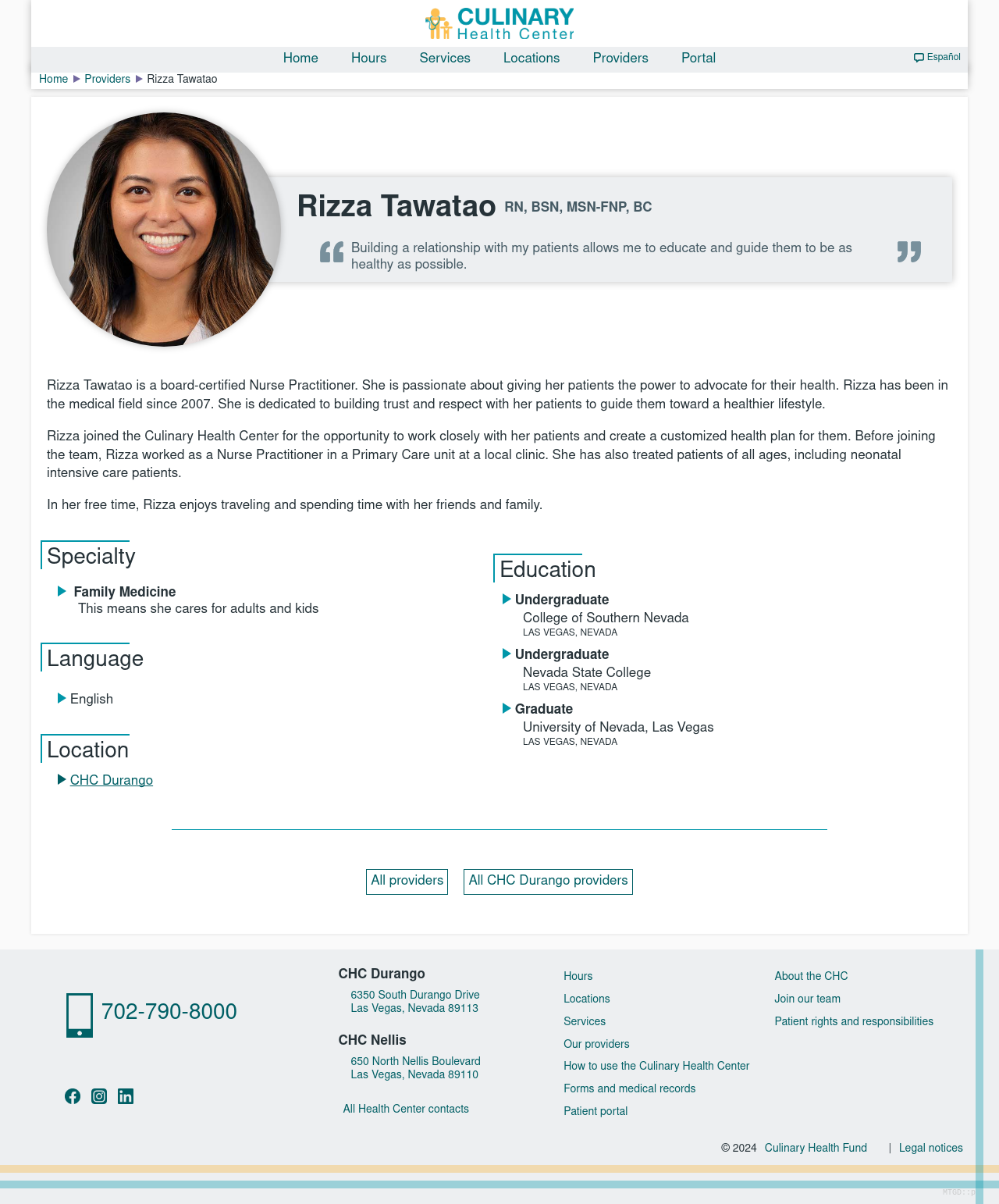Using the provided element description: "Our providers", determine the bounding box coordinates of the corresponding UI element in the screenshot.

[0.56, 0.862, 0.635, 0.875]